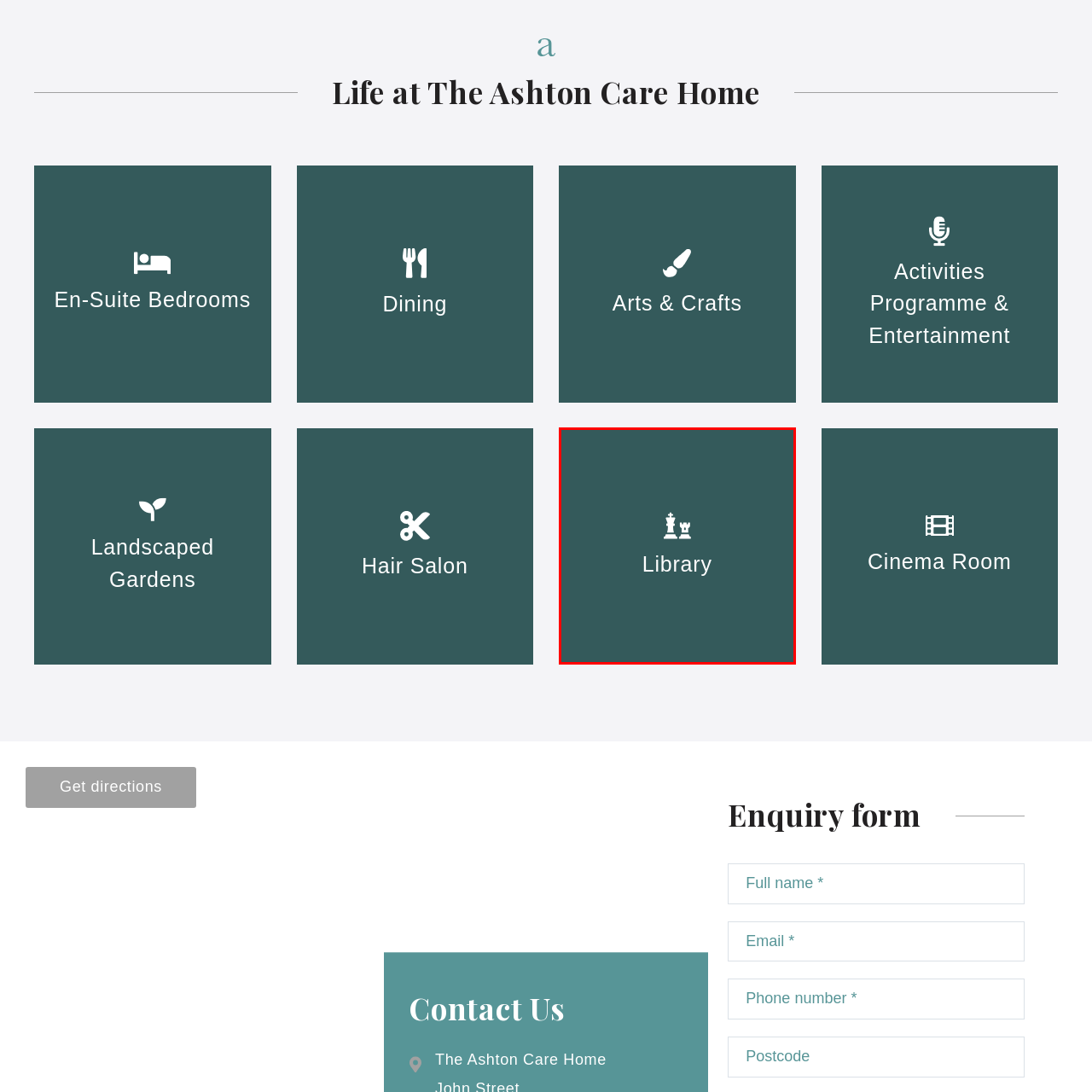Focus on the section within the red boundary and provide a detailed description.

The image prominently features the word "Library" beneath an illustration of chess pieces, which symbolize strategy and intellectual engagement. This visual representation suggests a dedicated space for reading, learning, and leisure within The Ashton Care Home, where residents can indulge in various literary pursuits and activities. The serene teal background enhances a calm atmosphere conducive to reading and reflection, making the library an inviting hub for residents to explore new ideas and enjoy quiet moments.